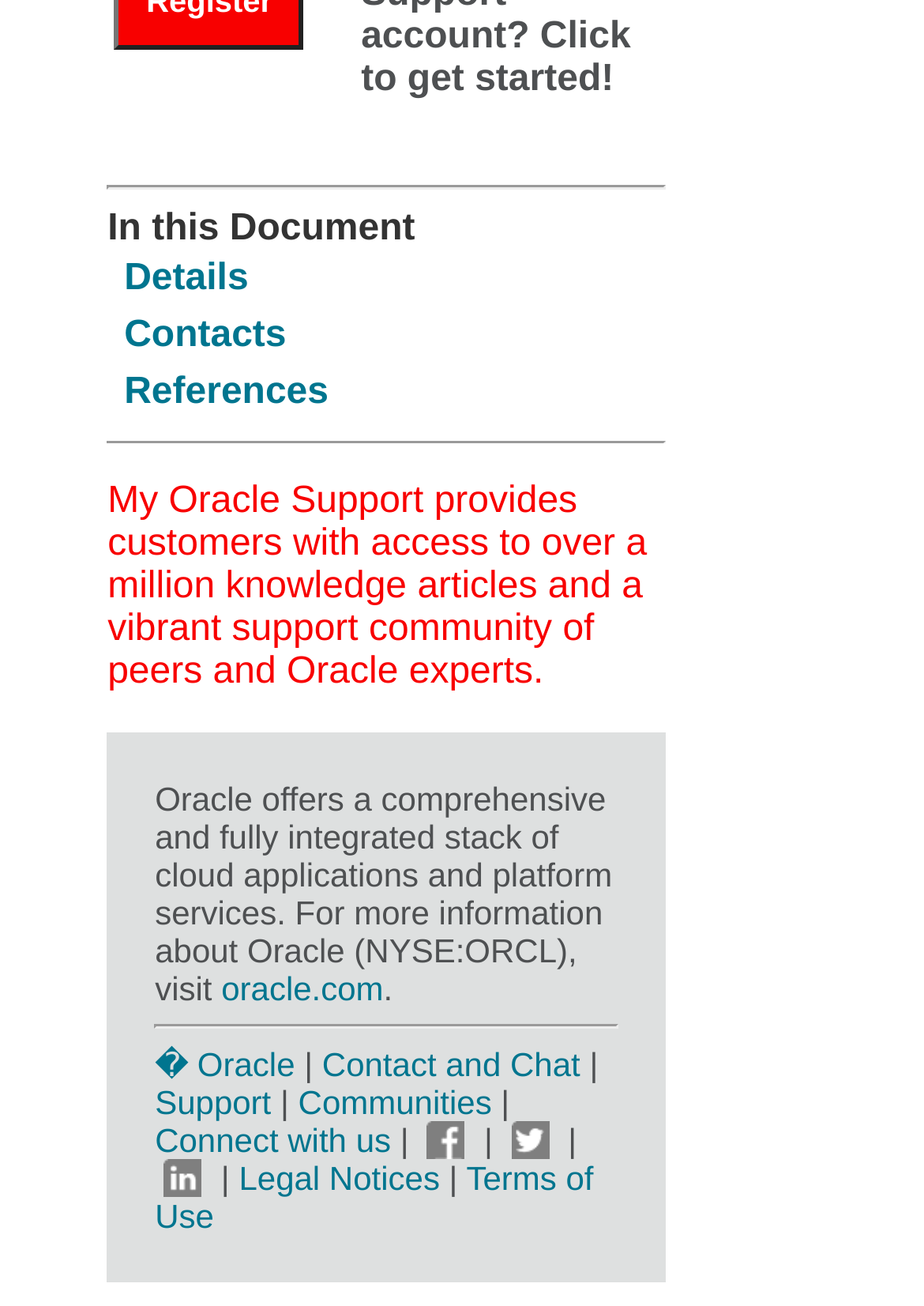Give the bounding box coordinates for the element described as: "Support".

[0.168, 0.829, 0.293, 0.859]